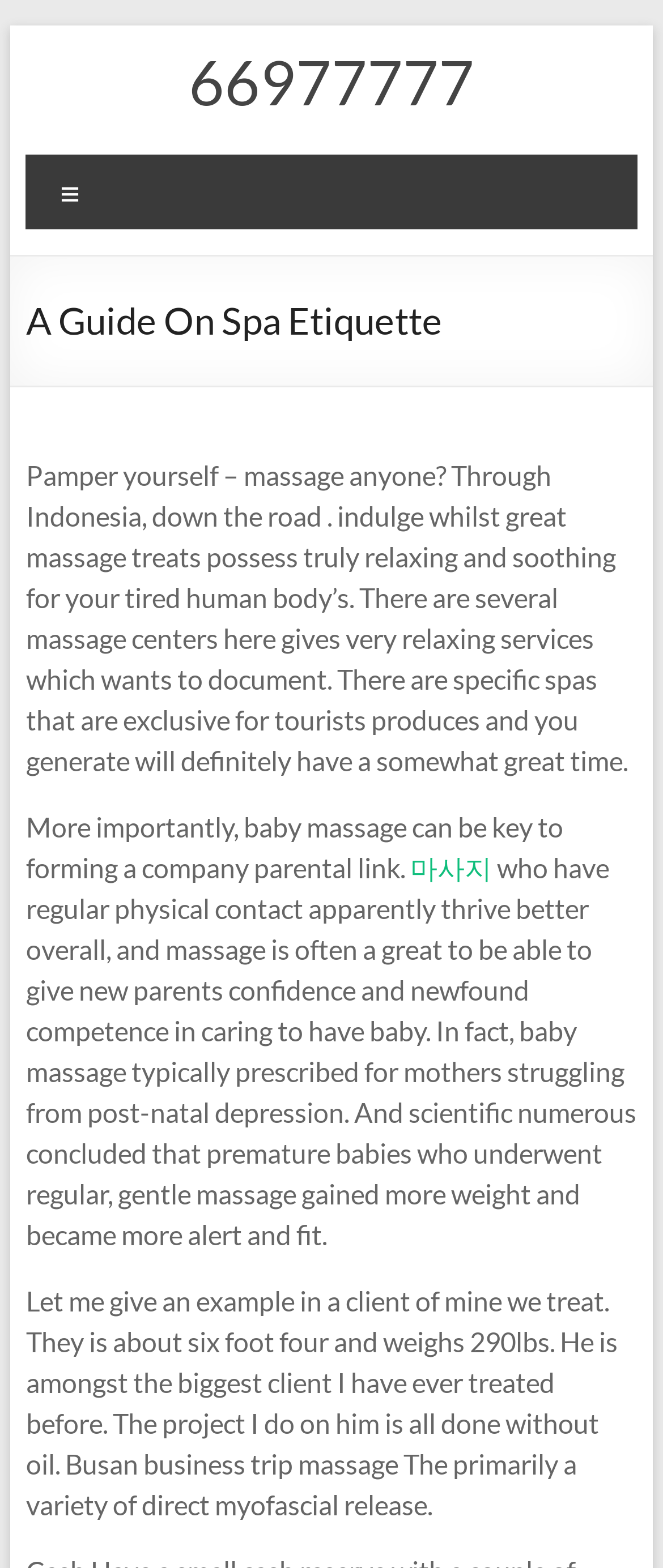Please extract the primary headline from the webpage.

A Guide On Spa Etiquette